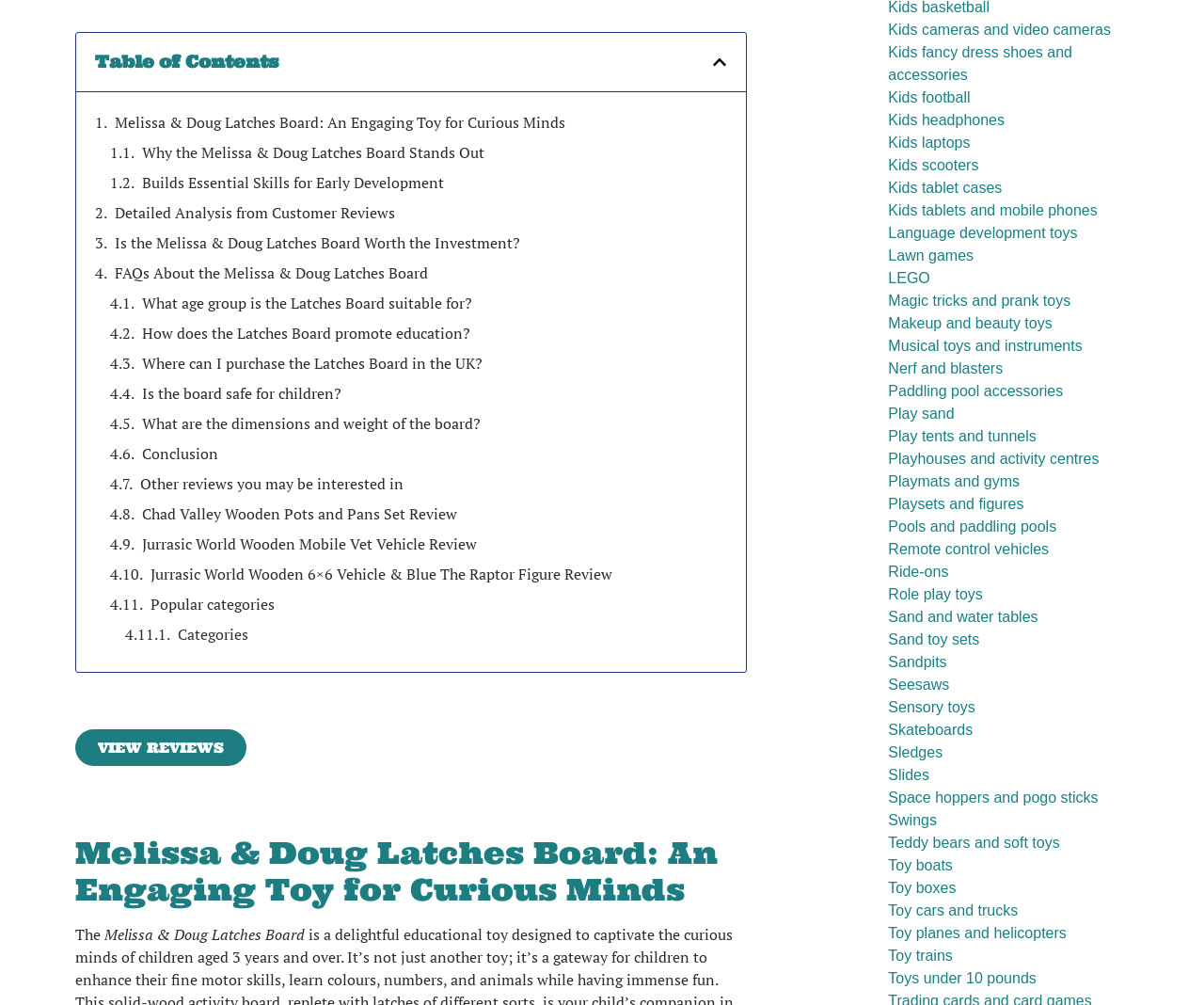Please identify the bounding box coordinates of the element's region that needs to be clicked to fulfill the following instruction: "Explore the 'Kids cameras and video cameras' category". The bounding box coordinates should consist of four float numbers between 0 and 1, i.e., [left, top, right, bottom].

[0.738, 0.022, 0.923, 0.037]